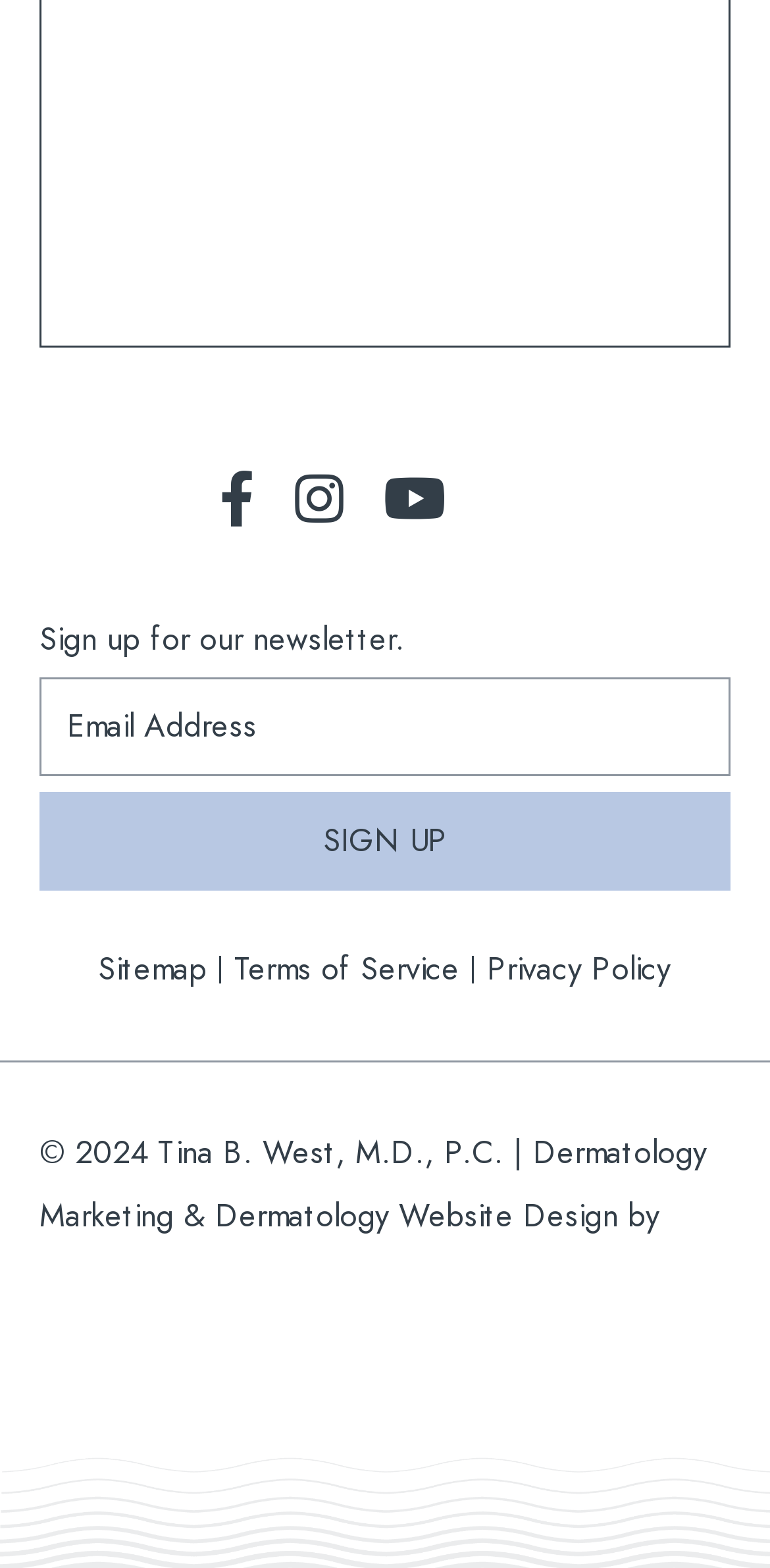Determine the bounding box coordinates of the region to click in order to accomplish the following instruction: "Explore Business news". Provide the coordinates as four float numbers between 0 and 1, specifically [left, top, right, bottom].

None